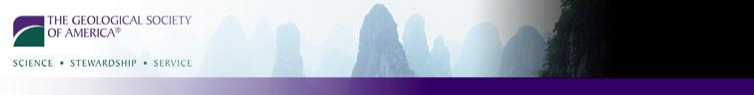What is the primary focus of the Geological Society of America?
Please analyze the image and answer the question with as much detail as possible.

The caption highlights the society's focus on geological sciences and research, which is reflected in the serene mountain landscape backdrop and the organization's mission to promote scientific inquiry and environmental stewardship in geology and related fields.